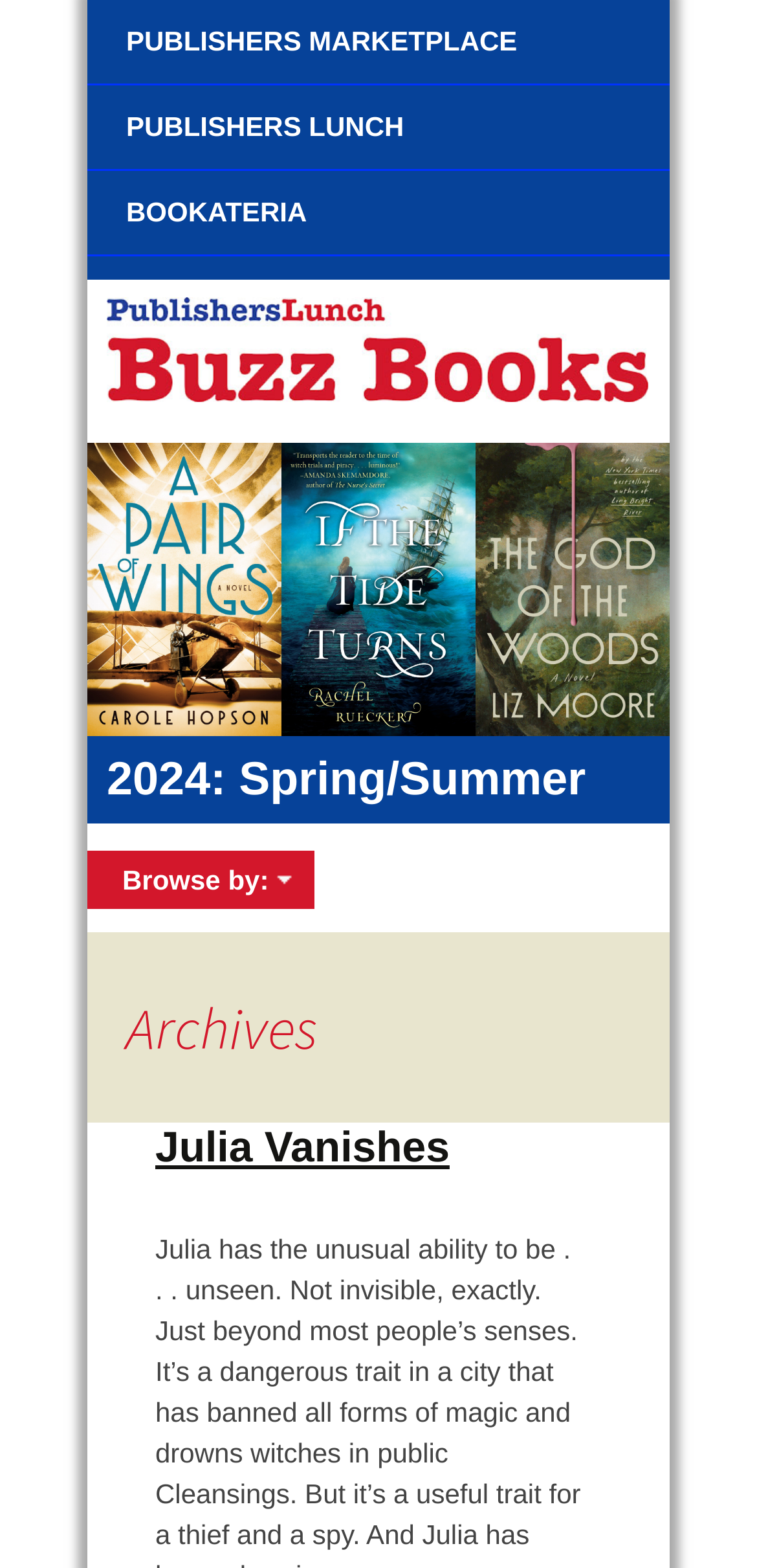Given the webpage screenshot and the description, determine the bounding box coordinates (top-left x, top-left y, bottom-right x, bottom-right y) that define the location of the UI element matching this description: Julia Vanishes

[0.205, 0.716, 0.594, 0.747]